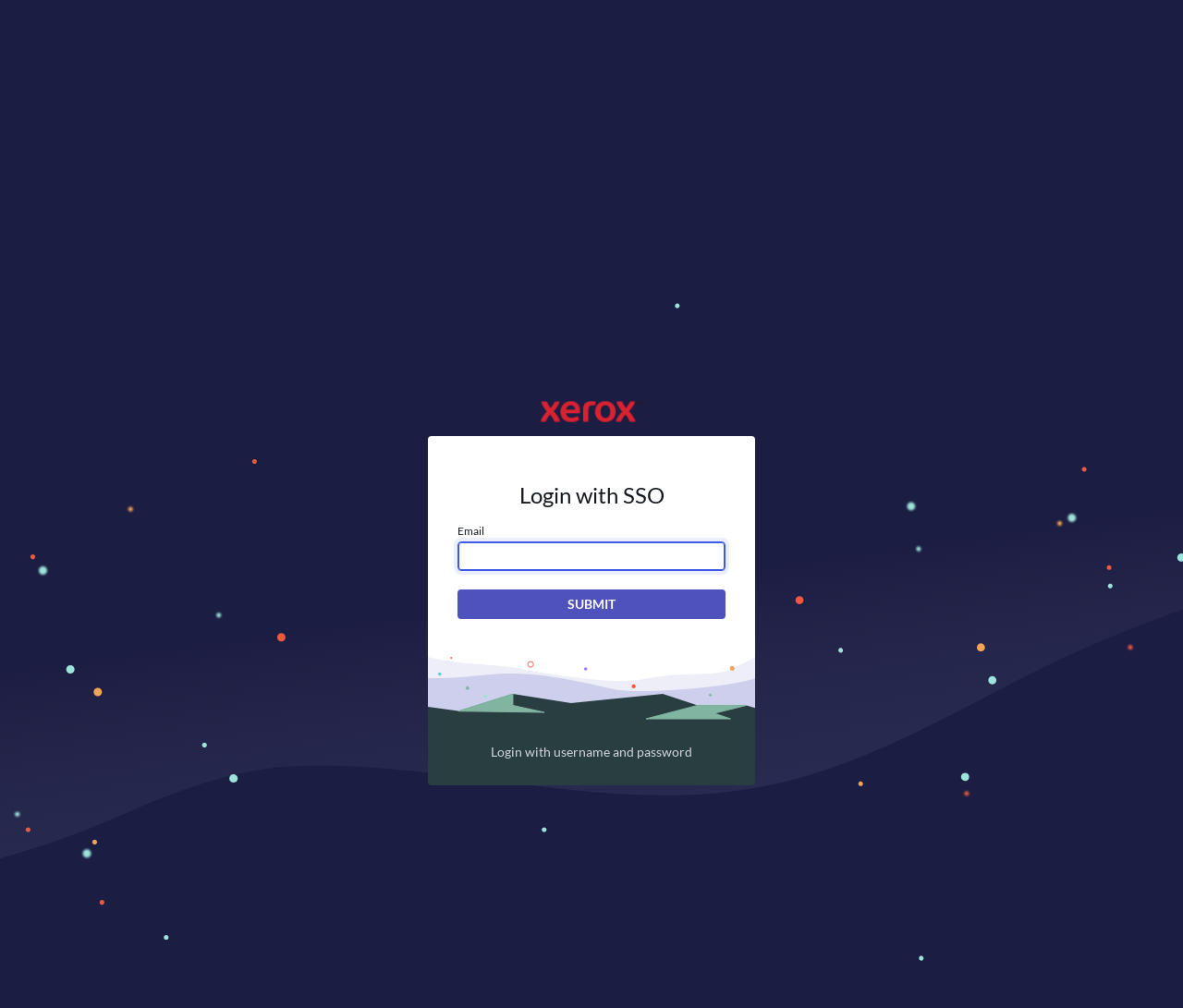Predict the bounding box coordinates of the UI element that matches this description: "SUBMIT". The coordinates should be in the format [left, top, right, bottom] with each value between 0 and 1.

[0.387, 0.585, 0.613, 0.614]